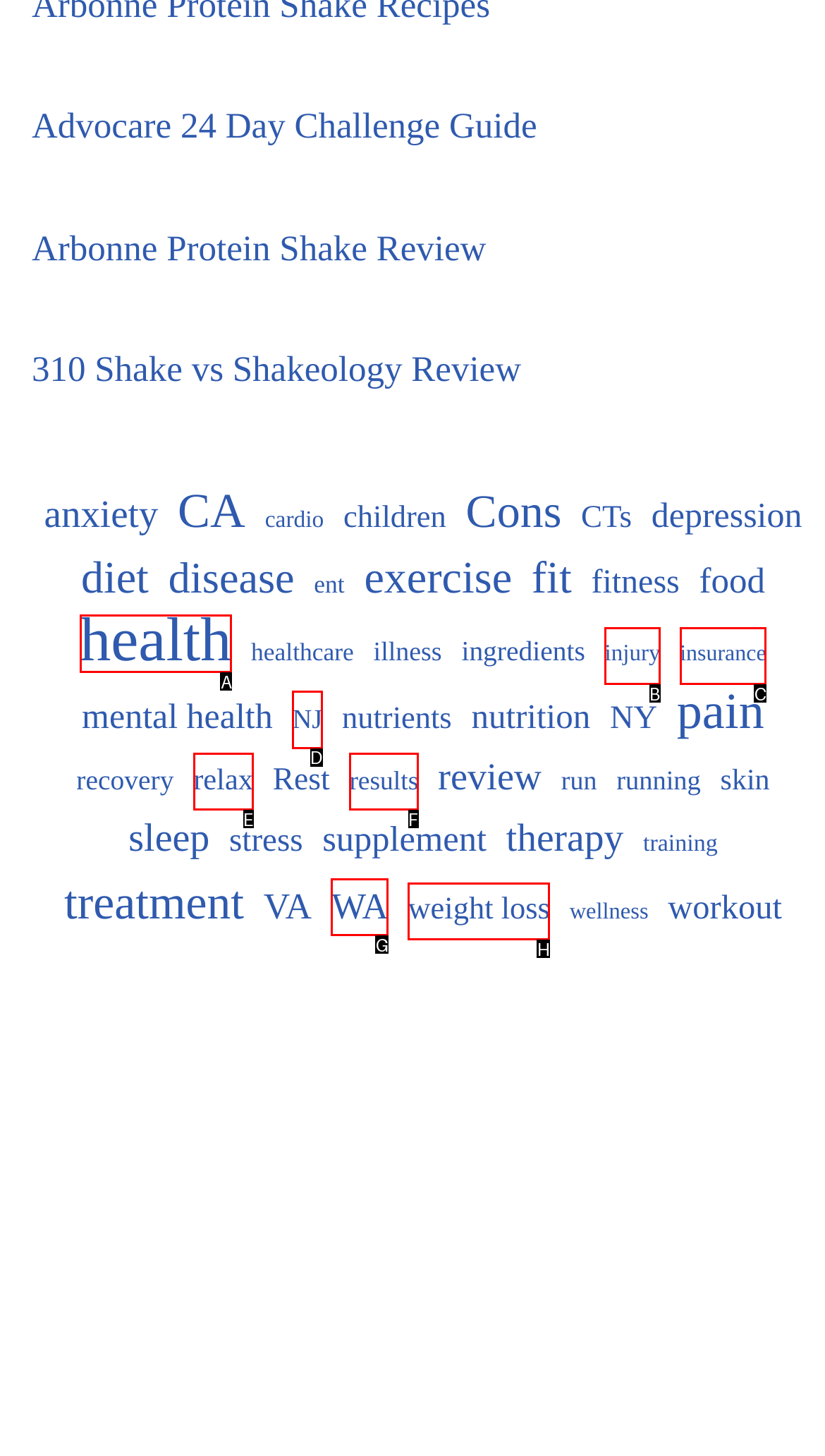For the task: Explore the 'health' category, tell me the letter of the option you should click. Answer with the letter alone.

A